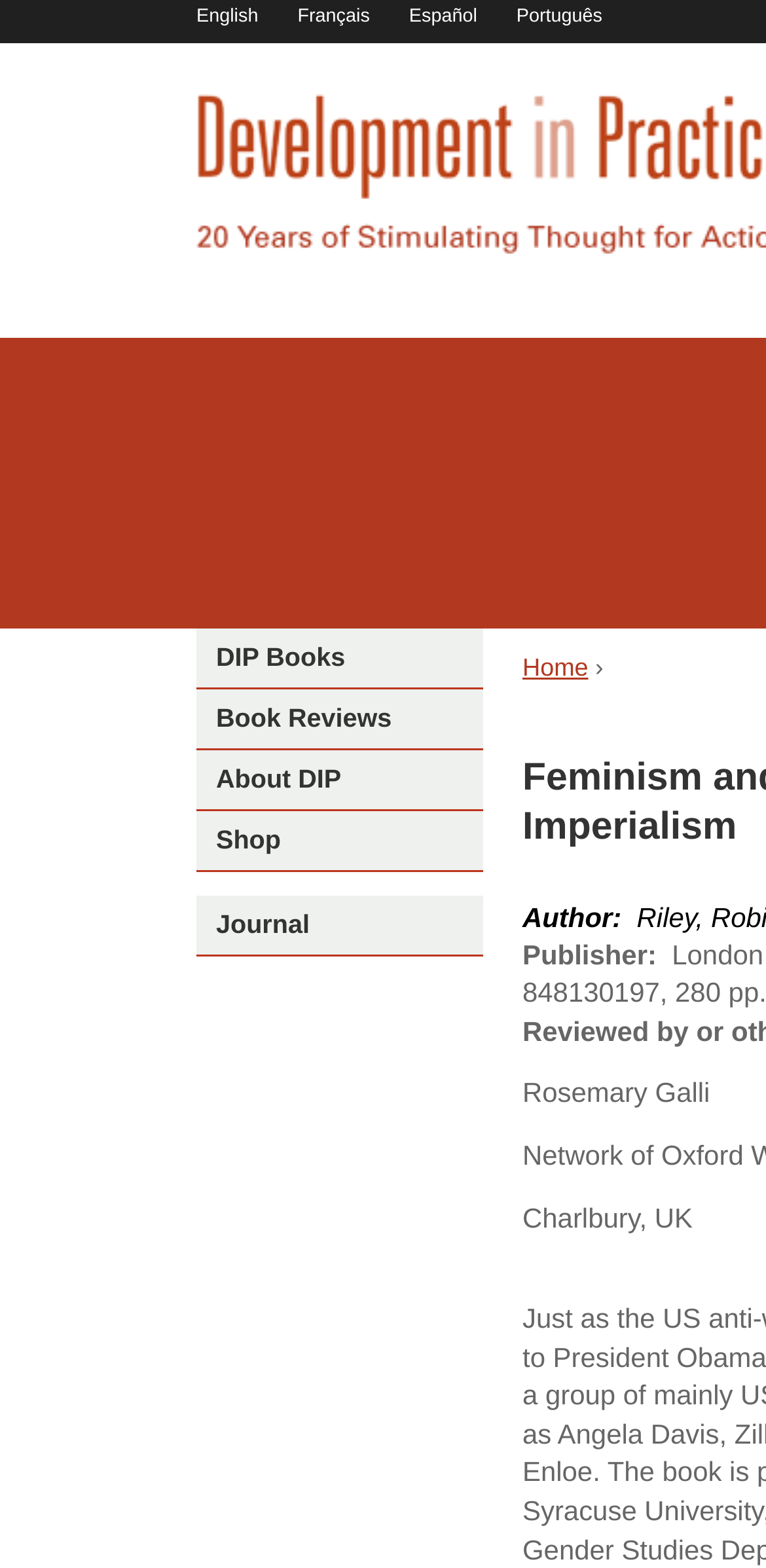Given the description: "Book Reviews", determine the bounding box coordinates of the UI element. The coordinates should be formatted as four float numbers between 0 and 1, [left, top, right, bottom].

[0.256, 0.448, 0.511, 0.467]